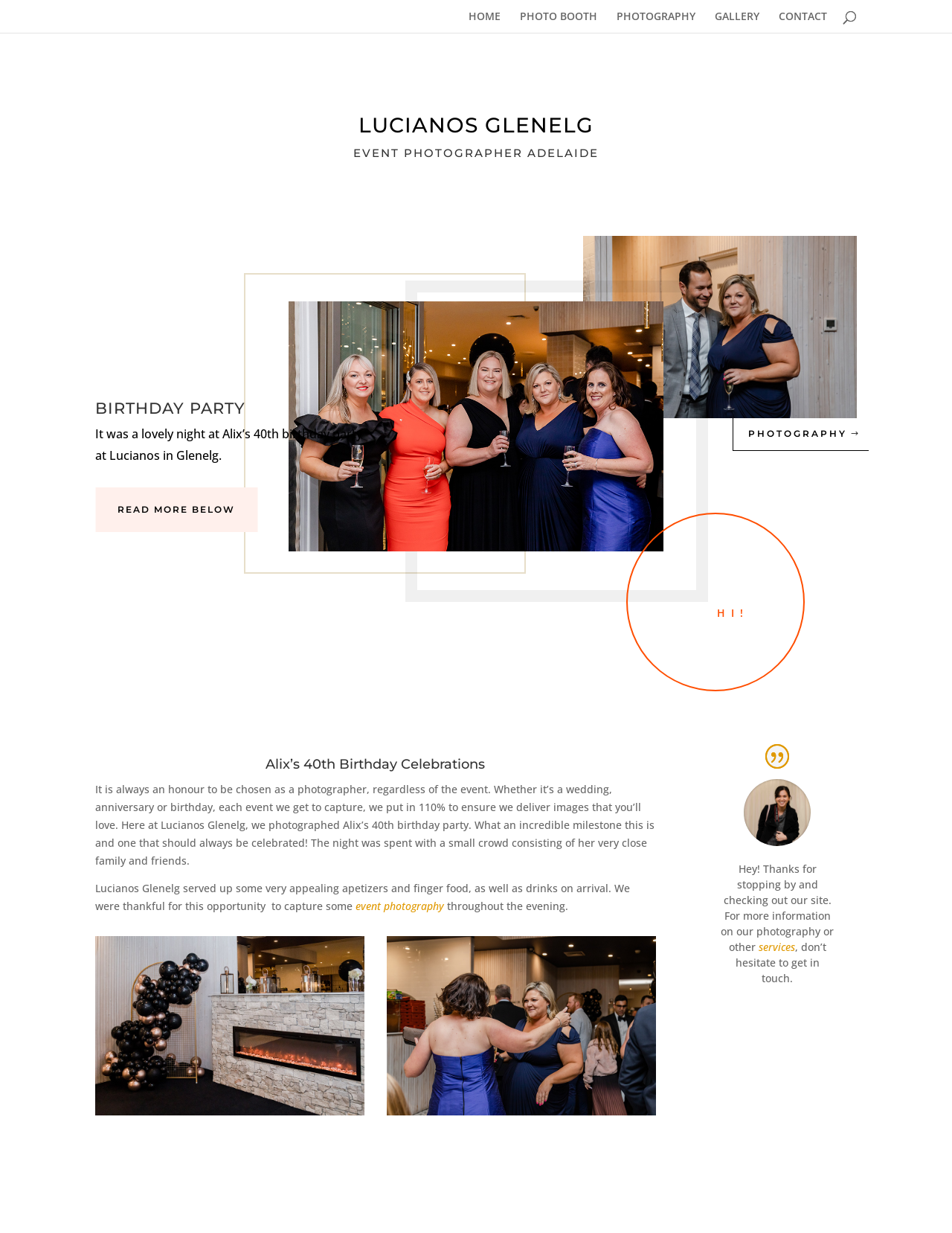What is the location of the party?
Please describe in detail the information shown in the image to answer the question.

I determined this answer by reading the heading 'LUCIANOS GLENELG' and the StaticText 'It was a lovely night at Alix’s 40th birthday party at Lucianos in Glenelg.' which suggests that the party was held at Lucianos Glenelg.